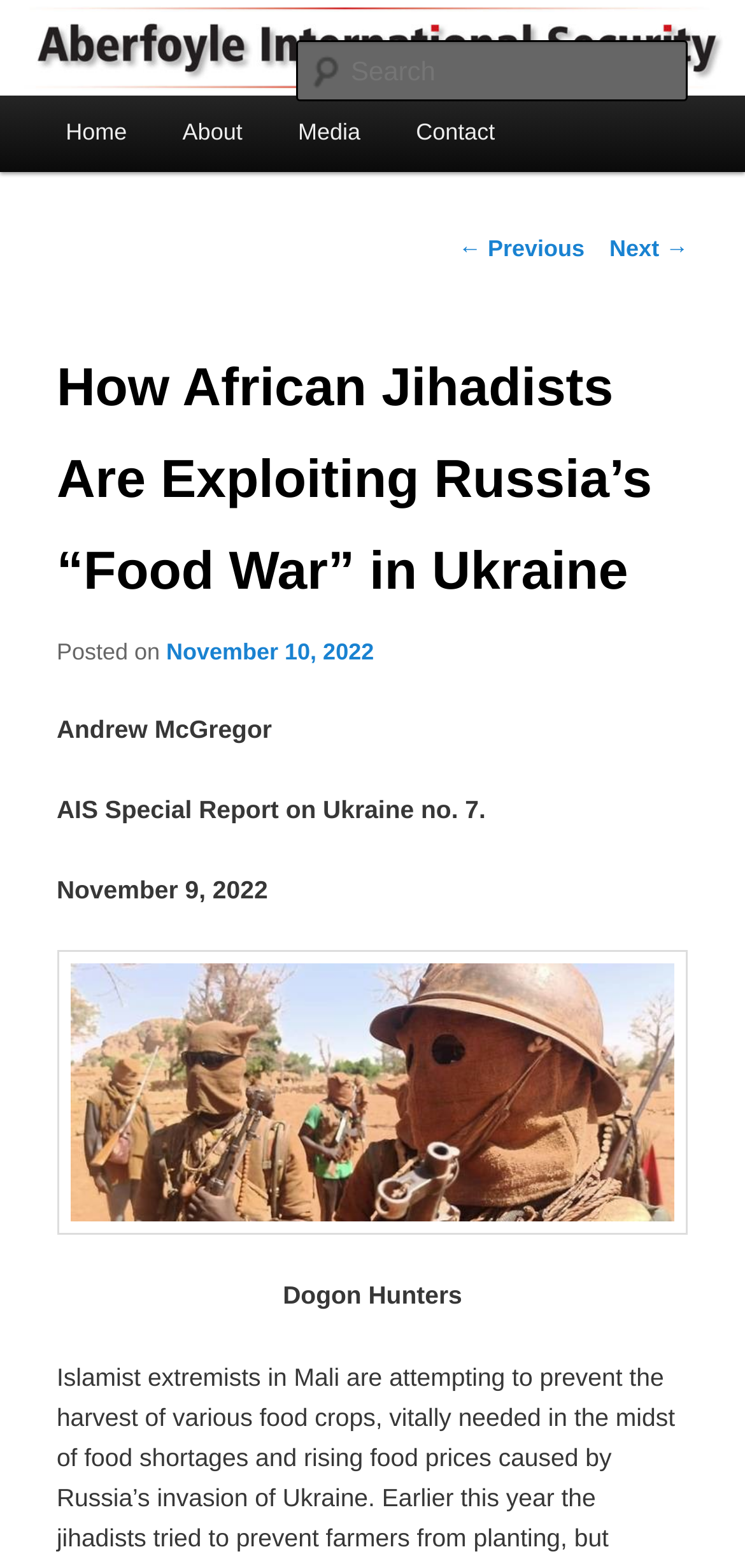Could you indicate the bounding box coordinates of the region to click in order to complete this instruction: "search for something".

[0.396, 0.026, 0.924, 0.065]